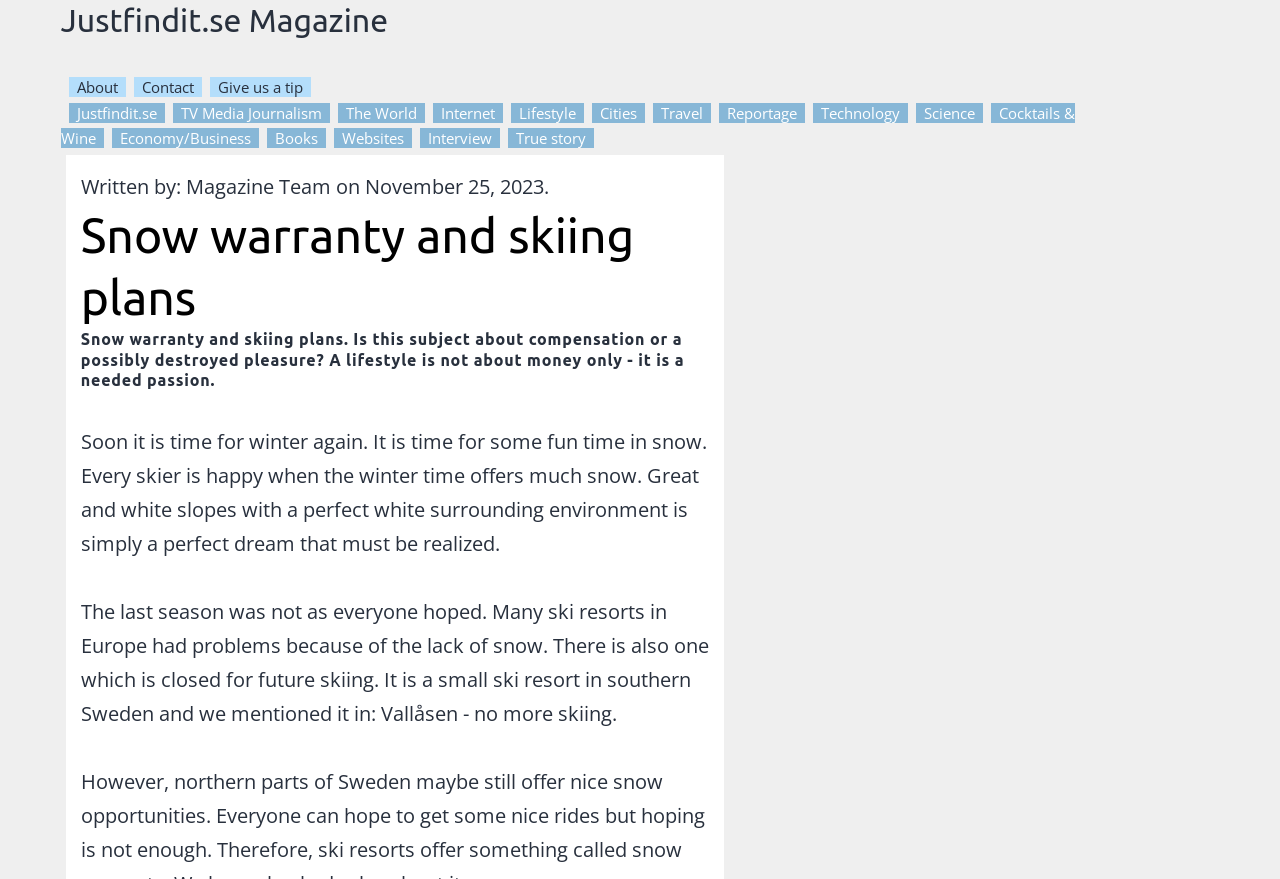Produce an extensive caption that describes everything on the webpage.

The webpage is a magazine article about snow warranty and skiing plans. At the top, there is a heading "Justfindit.se Magazine" with a link to the magazine's homepage. Below it, there are several links to different sections of the magazine, including "About", "Contact", "Give us a tip", and others.

On the left side, there is a column of links to various categories, such as "The World", "Internet", "Lifestyle", "Cities", "Travel", and others. These links are arranged vertically, with a small gap between each link.

The main article begins with a heading "Snow warranty and skiing plans" followed by a subheading that asks if the subject is about compensation or a possibly destroyed pleasure. The article discusses how a lifestyle is not just about money, but also about passion.

The article continues with a paragraph about the upcoming winter season and the joy of skiing. It then mentions that the last season was not ideal due to a lack of snow in many European ski resorts, and one small resort in southern Sweden is even closed for future skiing. There is a link to an article about this resort, titled "Vallåsen - no more skiing".

At the bottom of the article, there is a credit line that reads "Written by: Magazine Team on November 25, 2023."